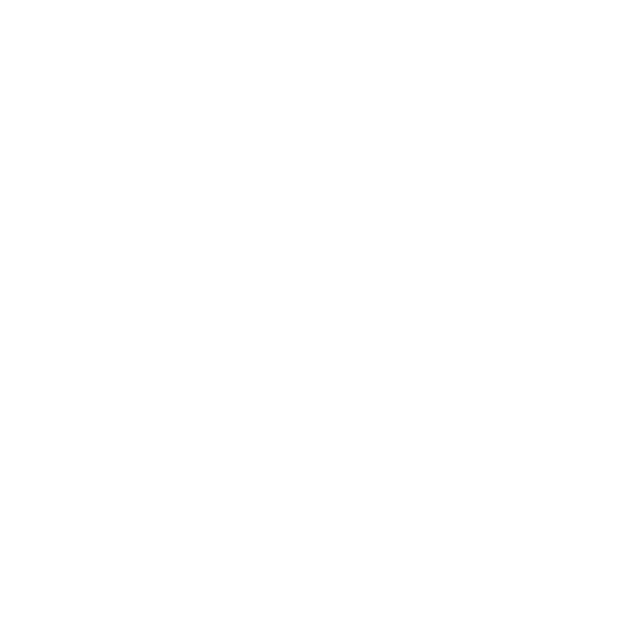Can you give a comprehensive explanation to the question given the content of the image?
What is the tone of the woman's expression?

The caption describes the woman's expression as composed and engaging, which suggests that she appears calm and inviting in the photograph.